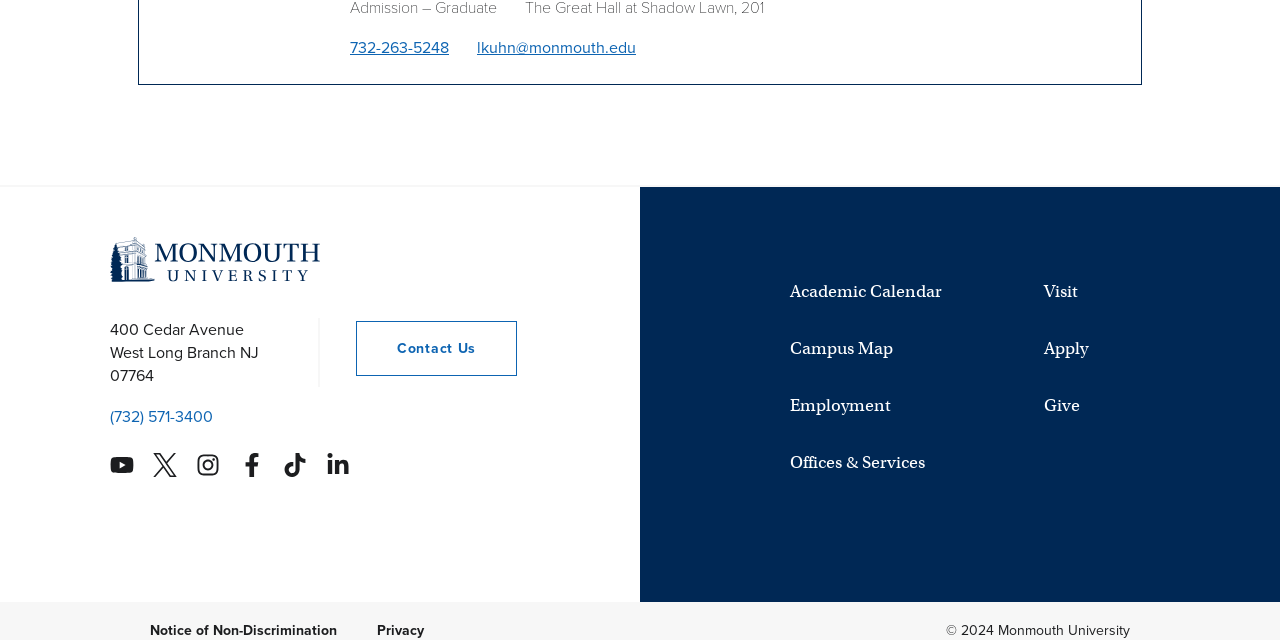Identify the coordinates of the bounding box for the element that must be clicked to accomplish the instruction: "View University Employment Opportunities".

[0.617, 0.617, 0.802, 0.706]